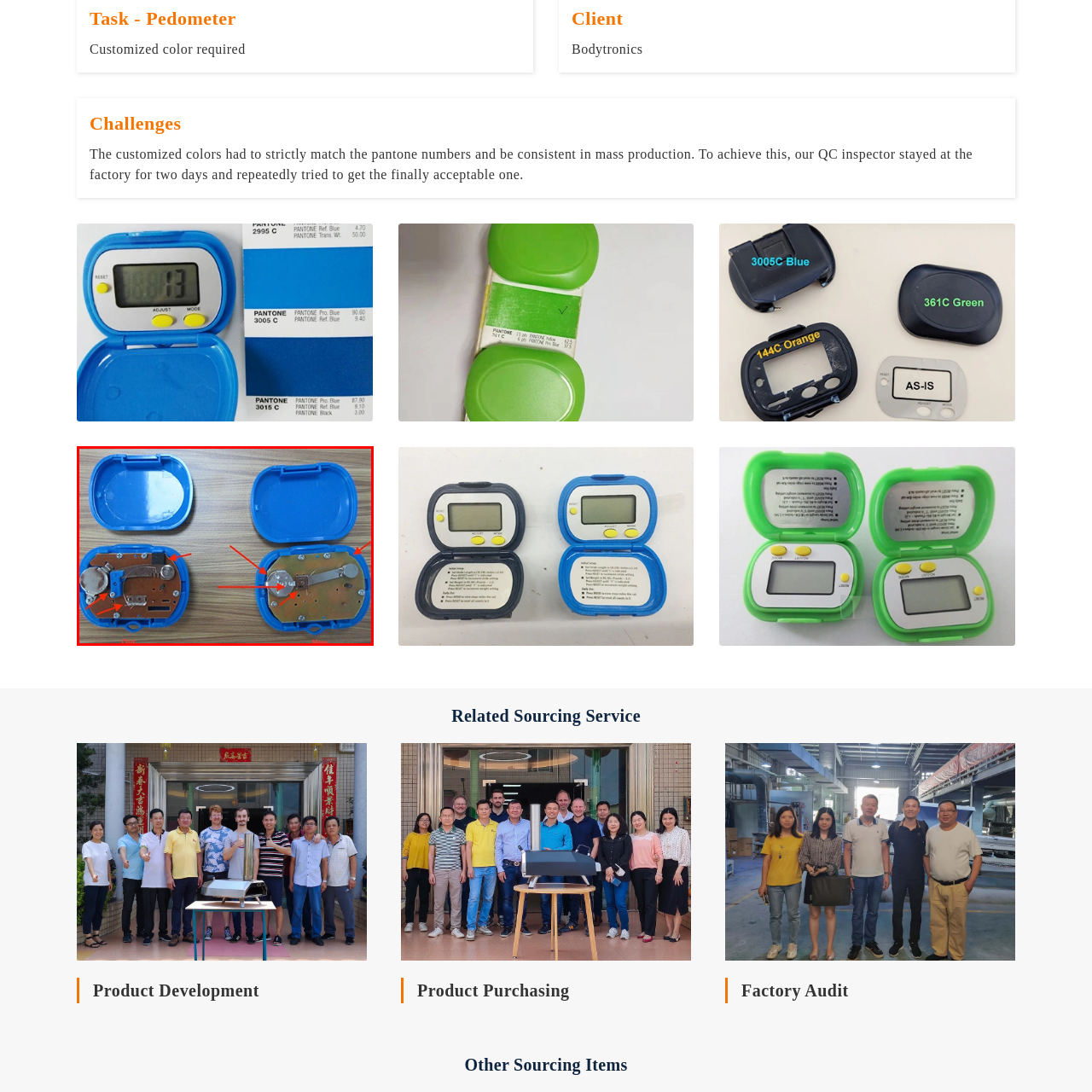Focus on the section marked by the red bounding box and reply with a single word or phrase: What is the difference in internal layout between the old and new pedometers?

Denser vs. simpler